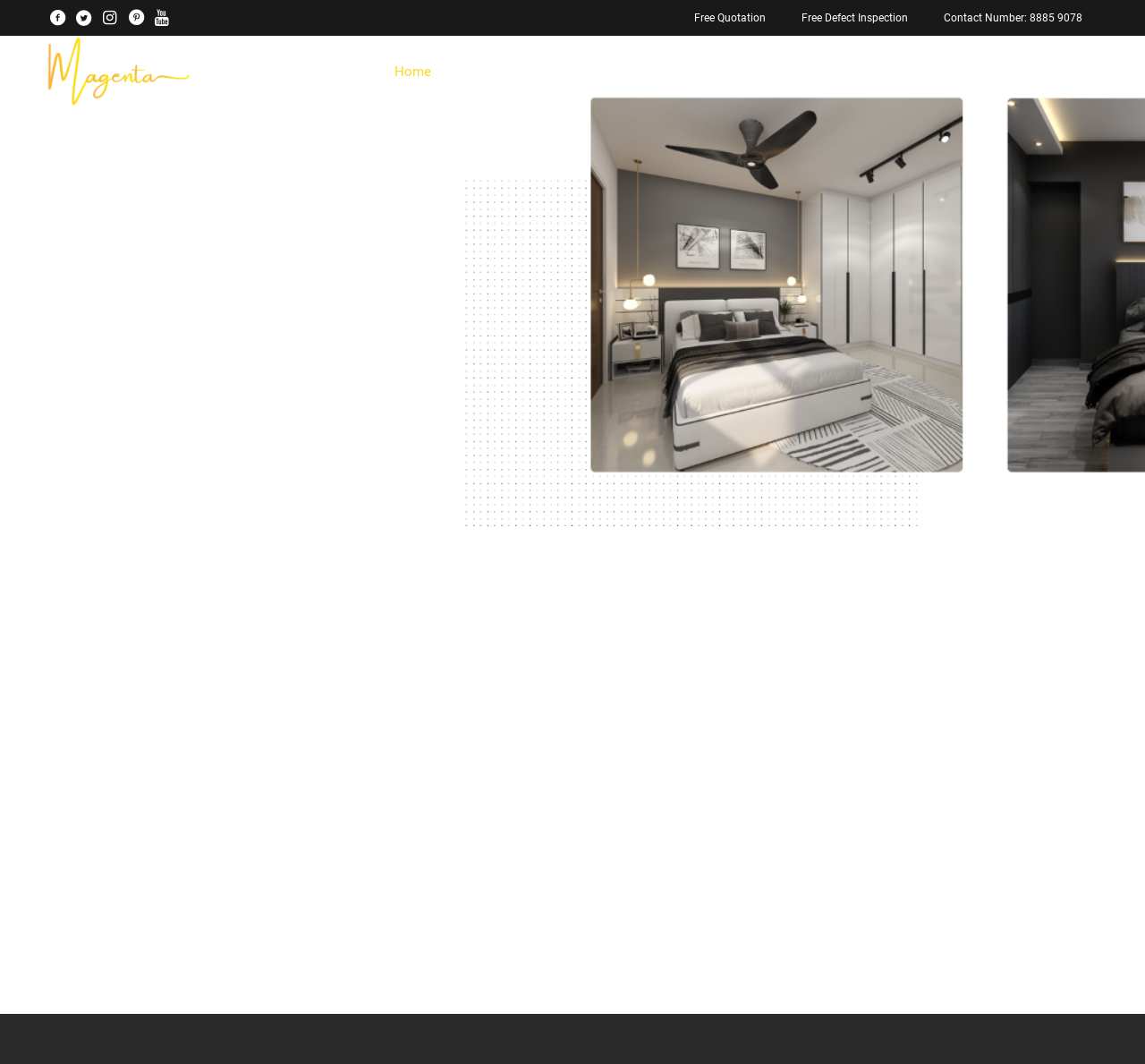Please reply with a single word or brief phrase to the question: 
What is the company's contact number?

8885 9078